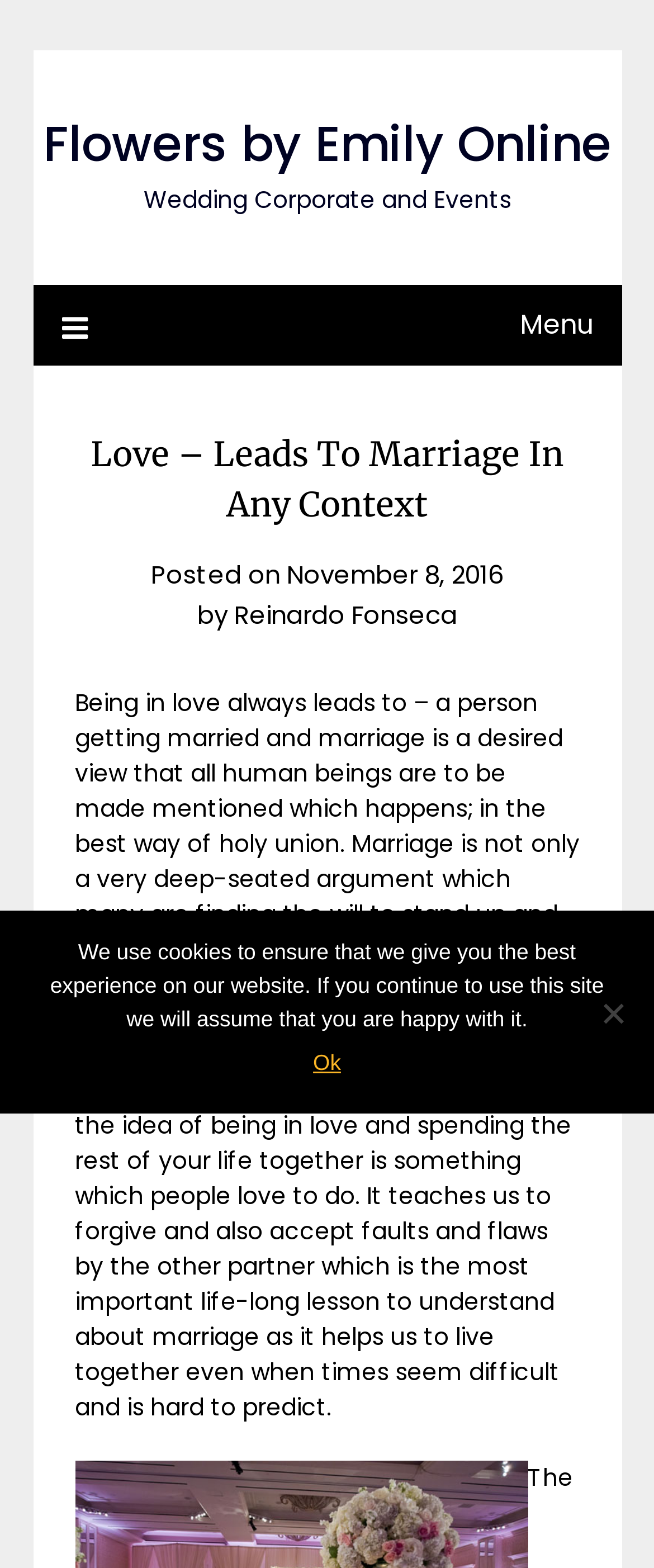Please identify the bounding box coordinates of the area I need to click to accomplish the following instruction: "Share on Twitter".

[0.117, 0.664, 0.229, 0.696]